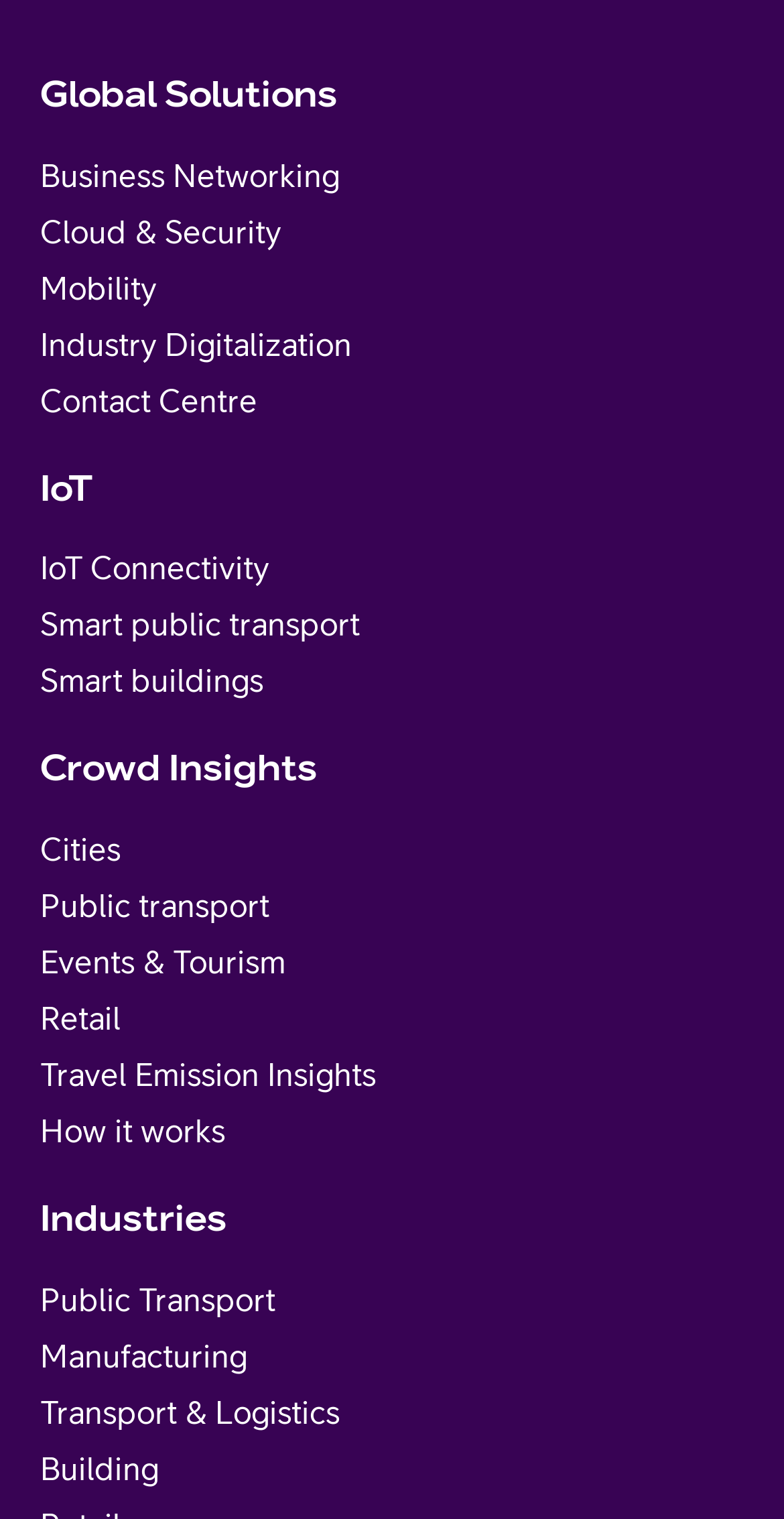Answer the following query with a single word or phrase:
What is the first link on the webpage?

Global Solutions